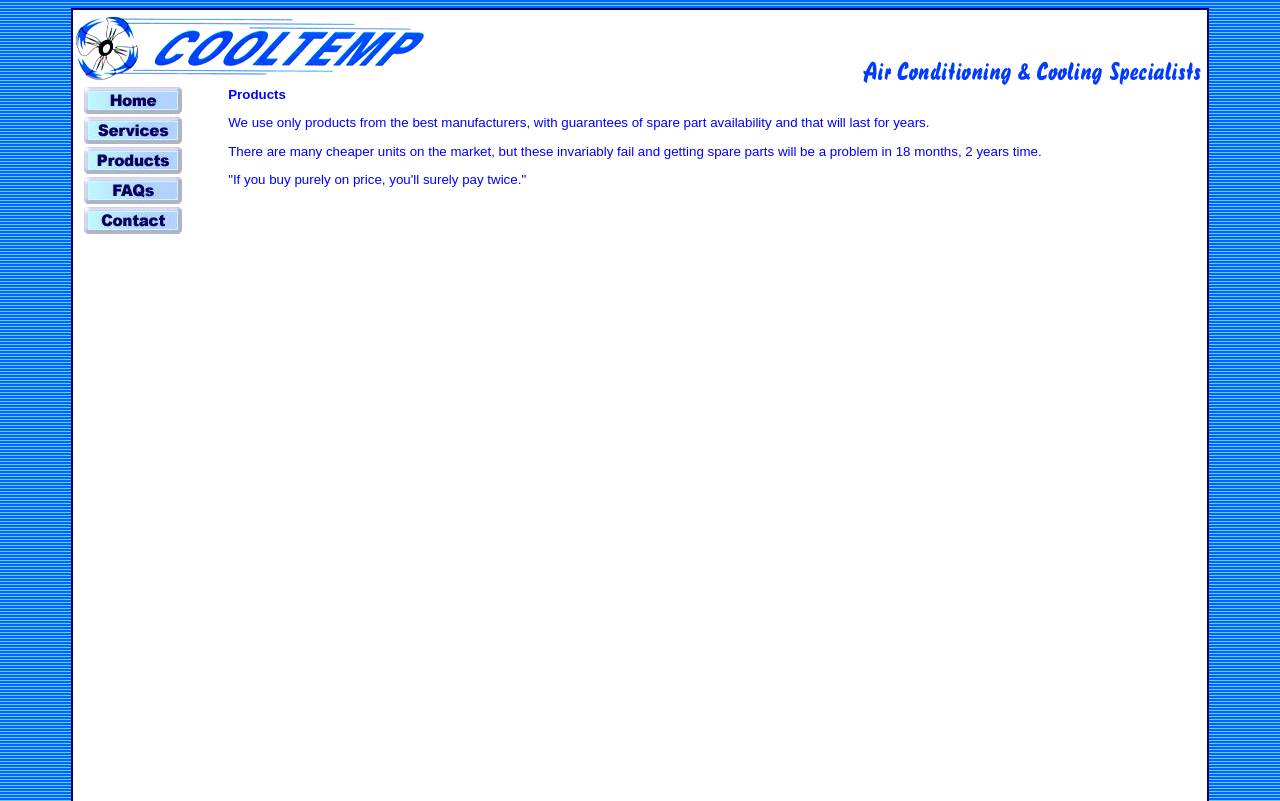Answer the question in a single word or phrase:
What is the location of CoolTemp?

Kent